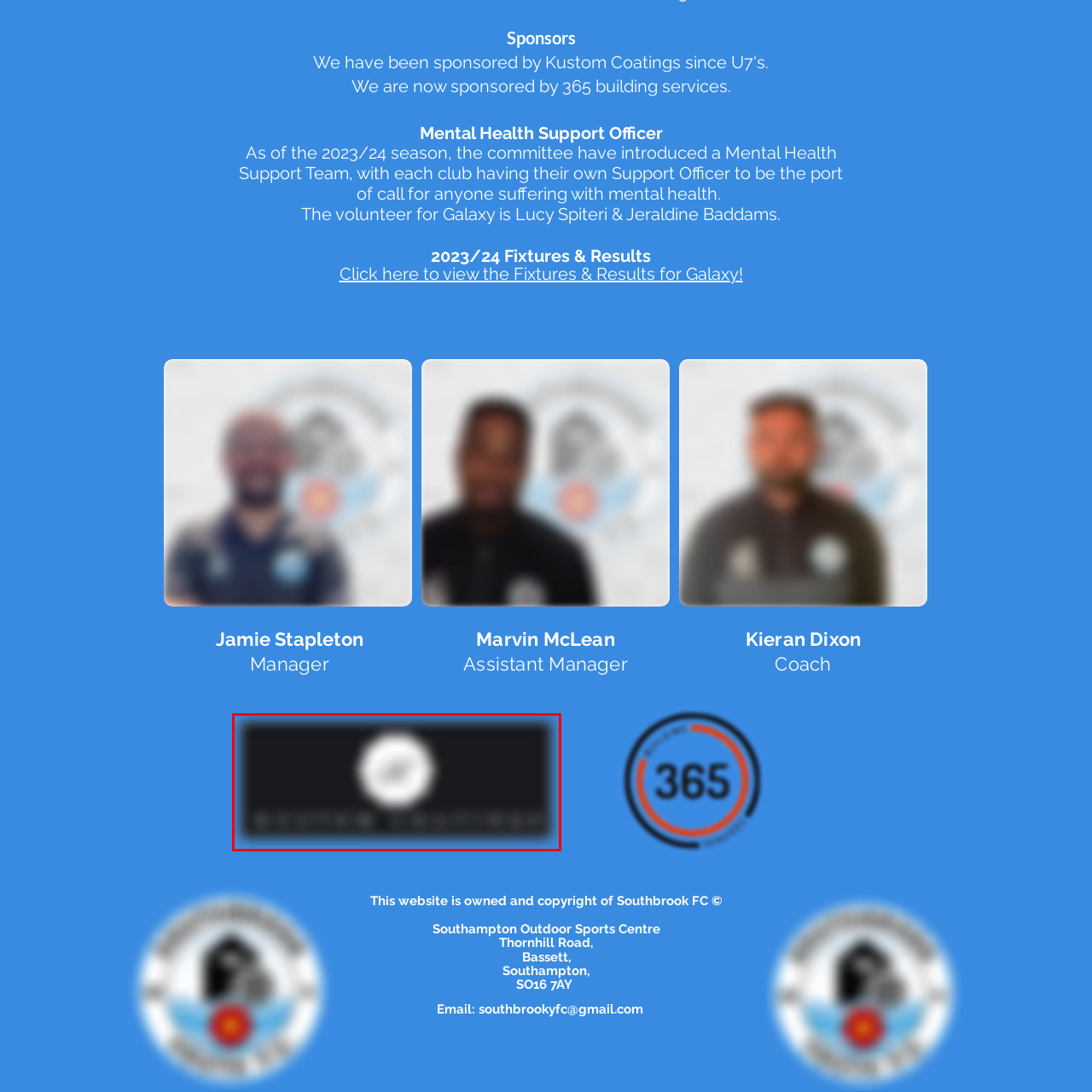Give a thorough and detailed explanation of the image enclosed by the red border.

The image features a stylized logo displayed prominently against a dark background. The central element is a circular emblem with a sleek design, likely representing a brand or organization, which is accentuated by a subtle gradient effect. Below the emblem, the text reads "AESTHETIC SOLUTIONS," suggesting a focus on beauty, design, or enhancement services. The logo's clean lines and modern aesthetic evoke professionalism and creativity, appealing to an audience interested in innovative solutions in various contexts, possibly related to lifestyle, fashion, or wellness.